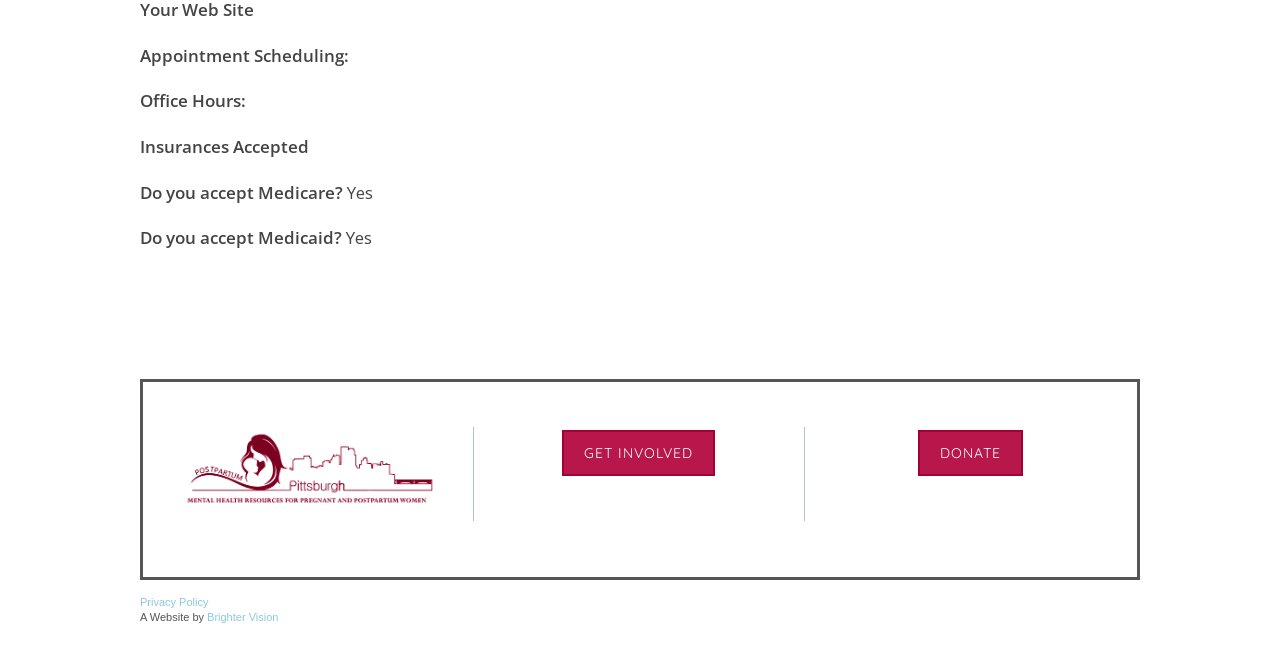For the given element description Get involved, determine the bounding box coordinates of the UI element. The coordinates should follow the format (top-left x, top-left y, bottom-right x, bottom-right y) and be within the range of 0 to 1.

[0.439, 0.651, 0.559, 0.721]